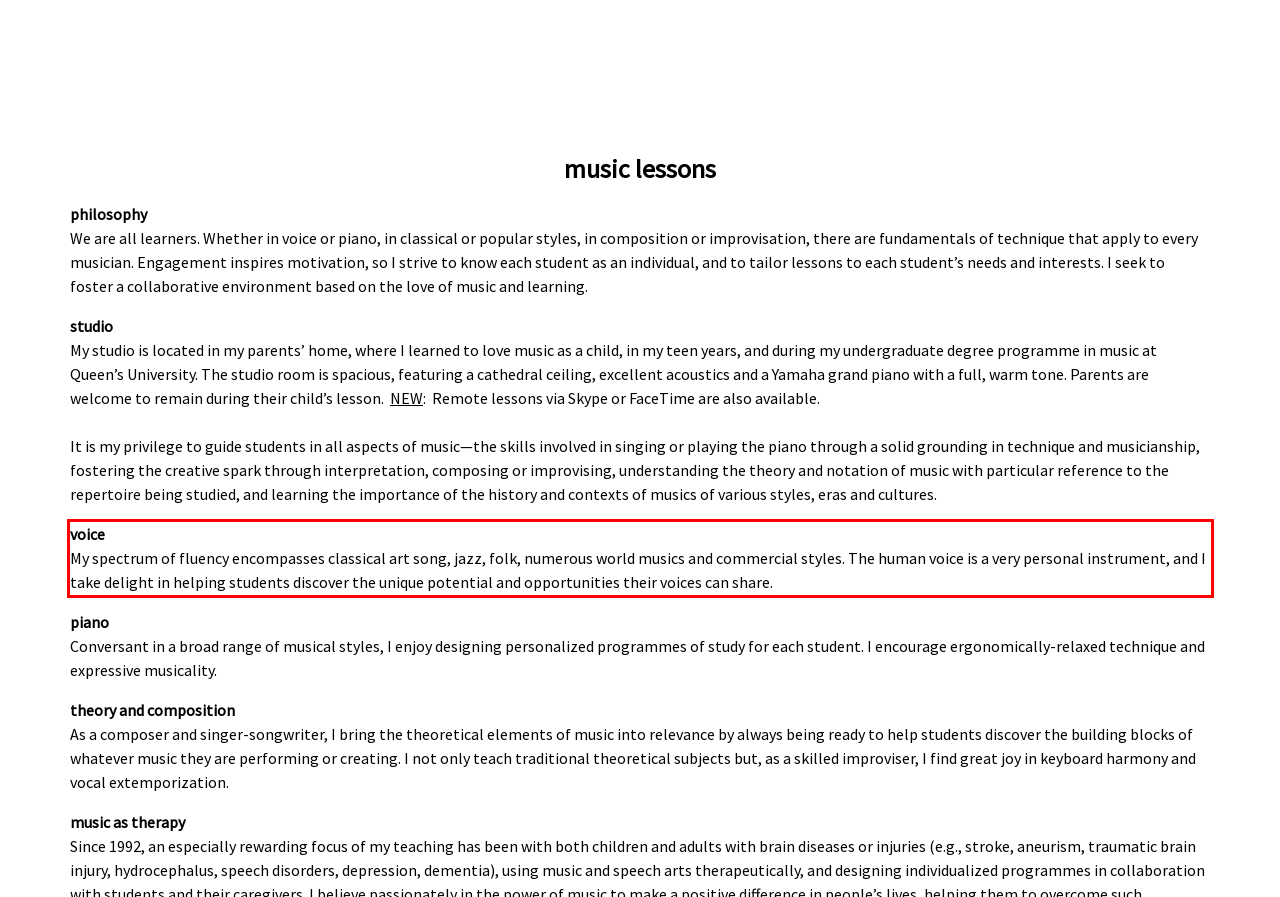Using the webpage screenshot, recognize and capture the text within the red bounding box.

voice My spectrum of fluency encompasses classical art song, jazz, folk, numerous world musics and commercial styles. The human voice is a very personal instrument, and I take delight in helping students discover the unique potential and opportunities their voices can share.